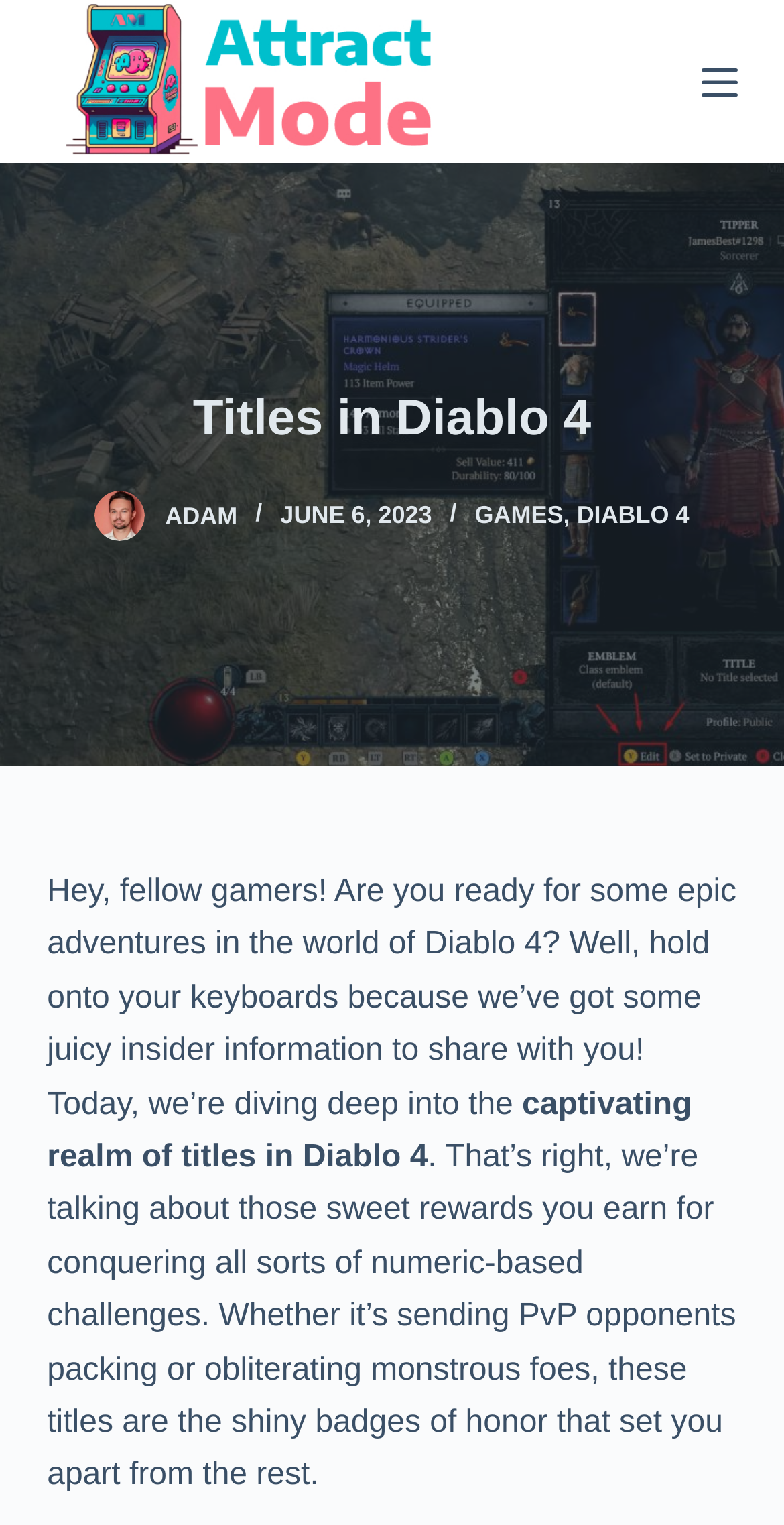What is the title of the webpage?
Give a comprehensive and detailed explanation for the question.

The title of the webpage is 'Titles in Diablo 4' which can be found in the header section of the webpage.